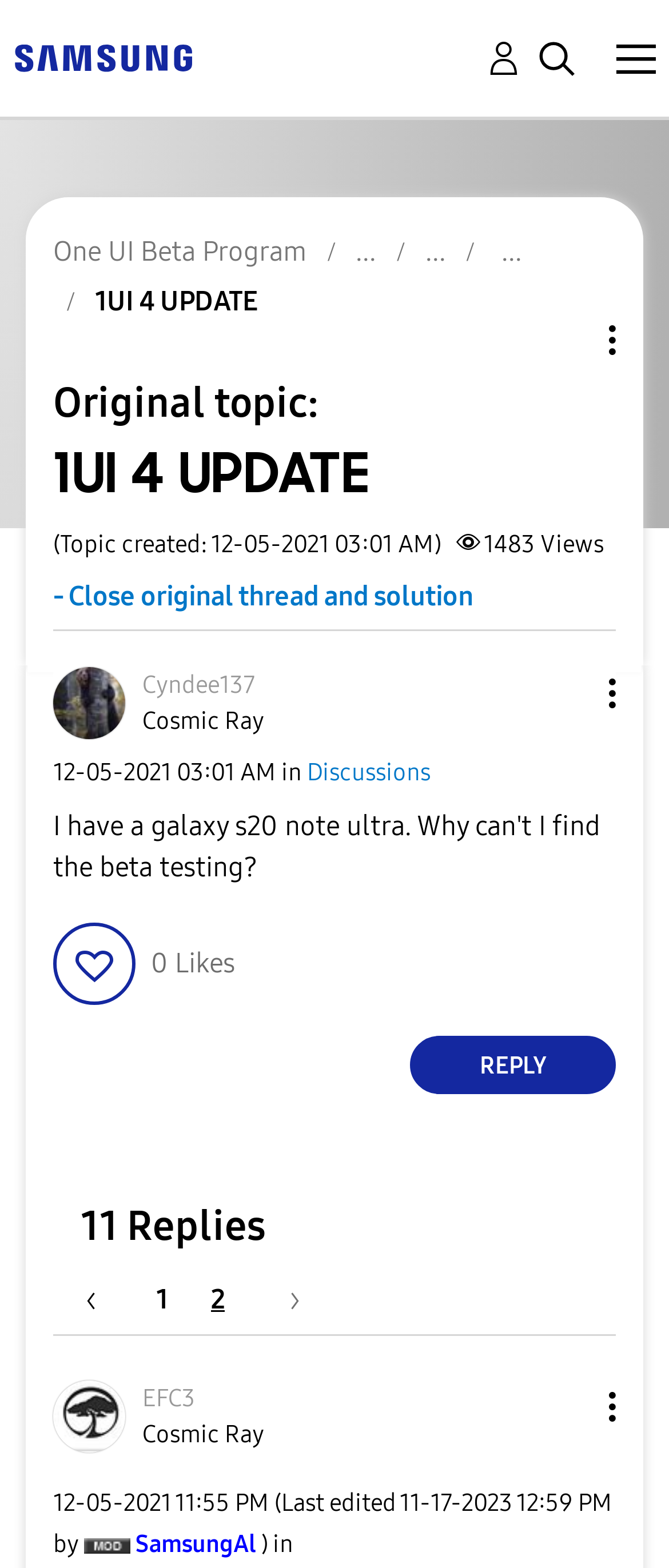What is the topic of the original thread?
Look at the image and respond with a one-word or short phrase answer.

1UI 4 UPDATE